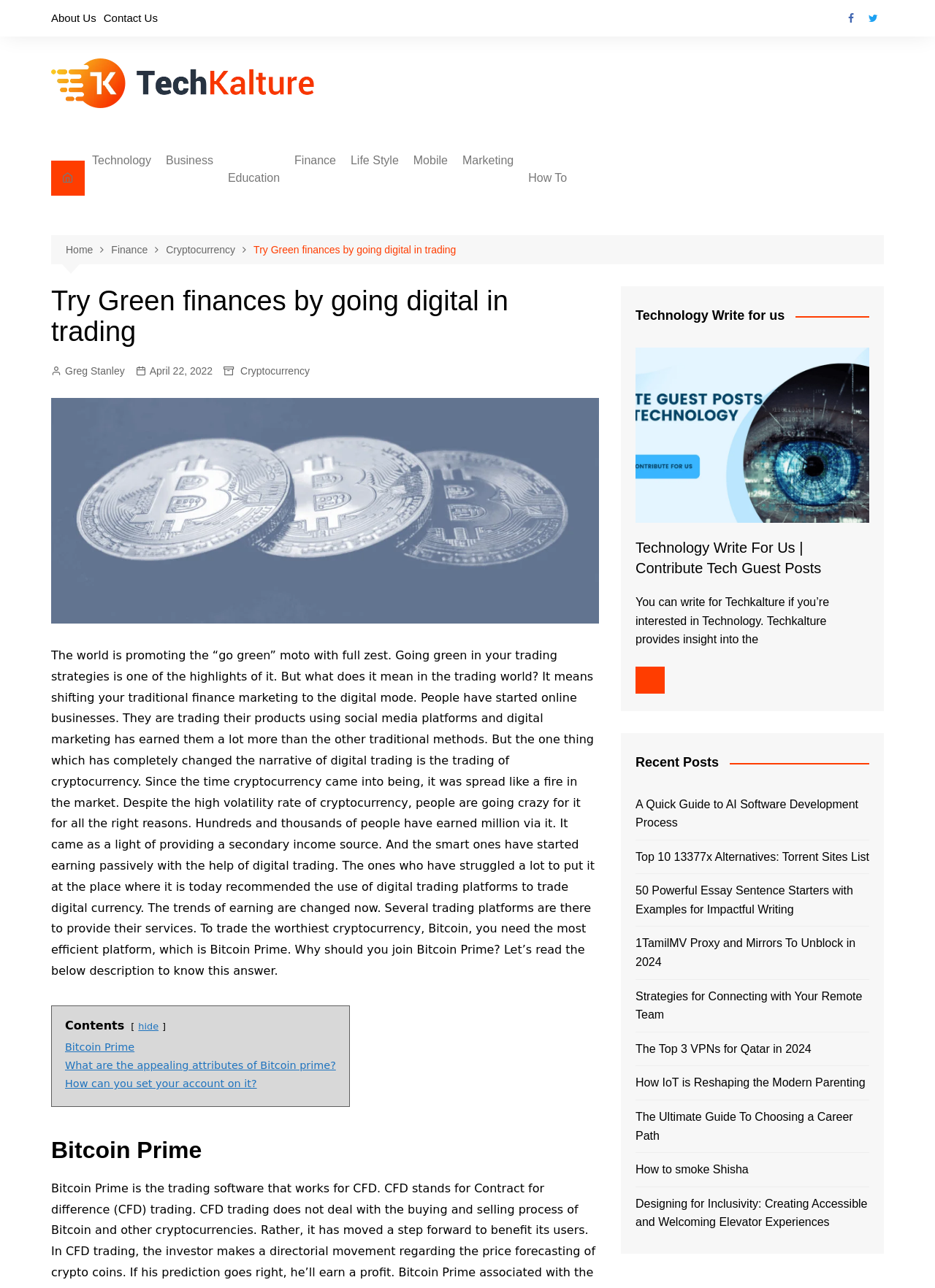Can you find and generate the webpage's heading?

Try Green finances by going digital in trading